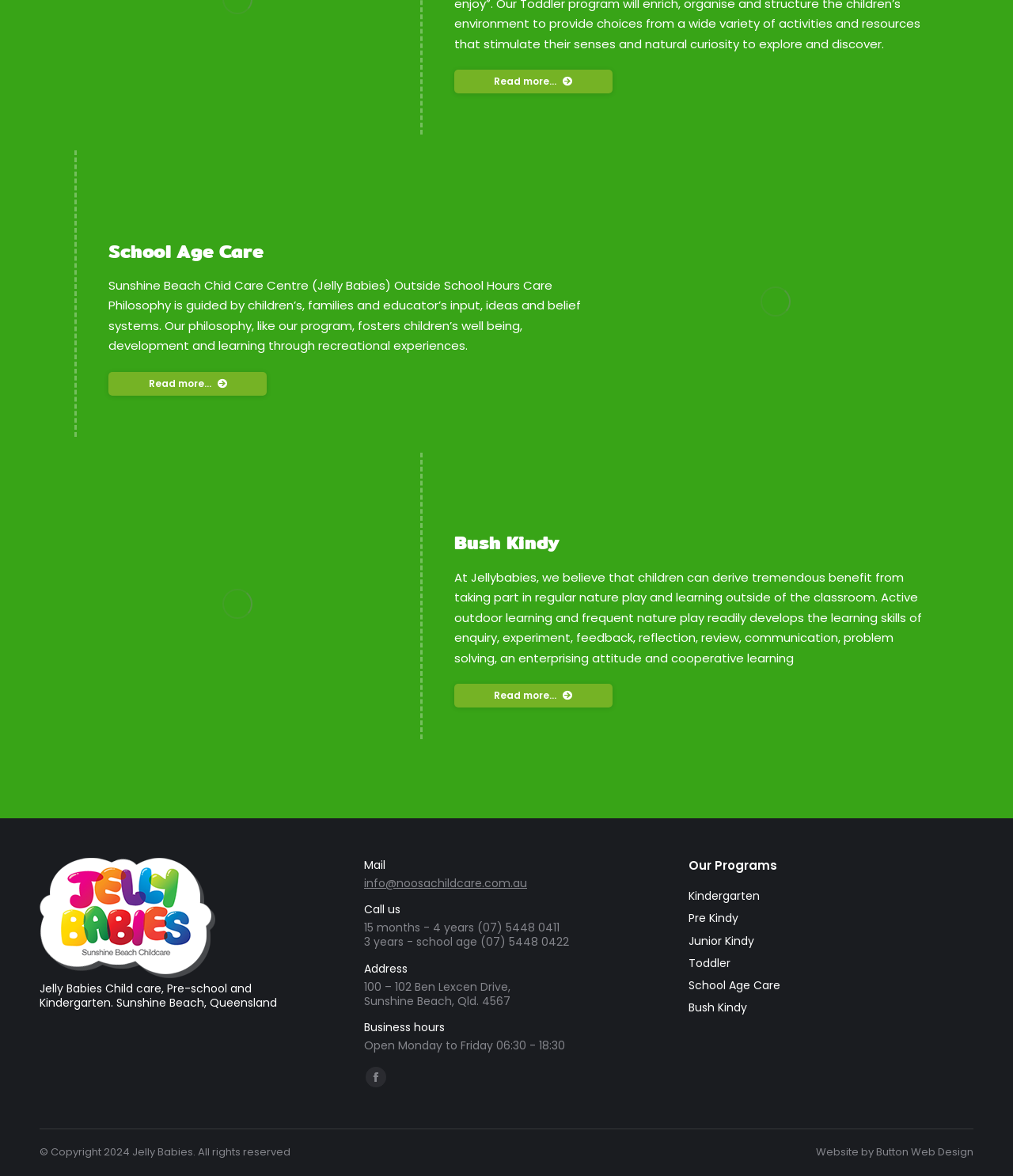What is the philosophy guided by?
Please respond to the question with a detailed and well-explained answer.

I found the answer by reading the text under the heading 'School Age Care' which states that the philosophy is guided by children's, families and educator's input, ideas and belief systems.